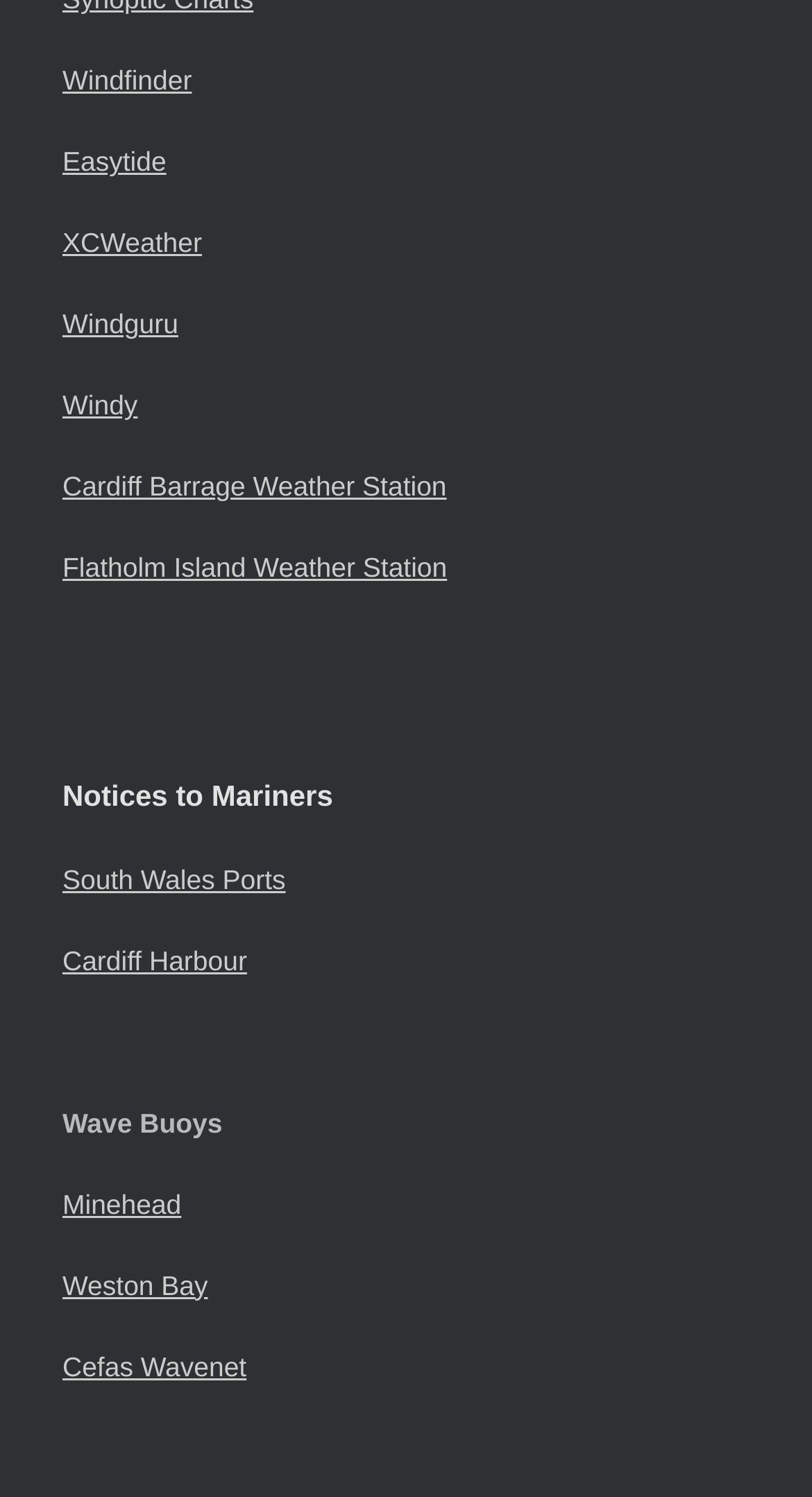Please provide the bounding box coordinates for the element that needs to be clicked to perform the following instruction: "view Wave Buoys". The coordinates should be given as four float numbers between 0 and 1, i.e., [left, top, right, bottom].

[0.077, 0.74, 0.274, 0.76]